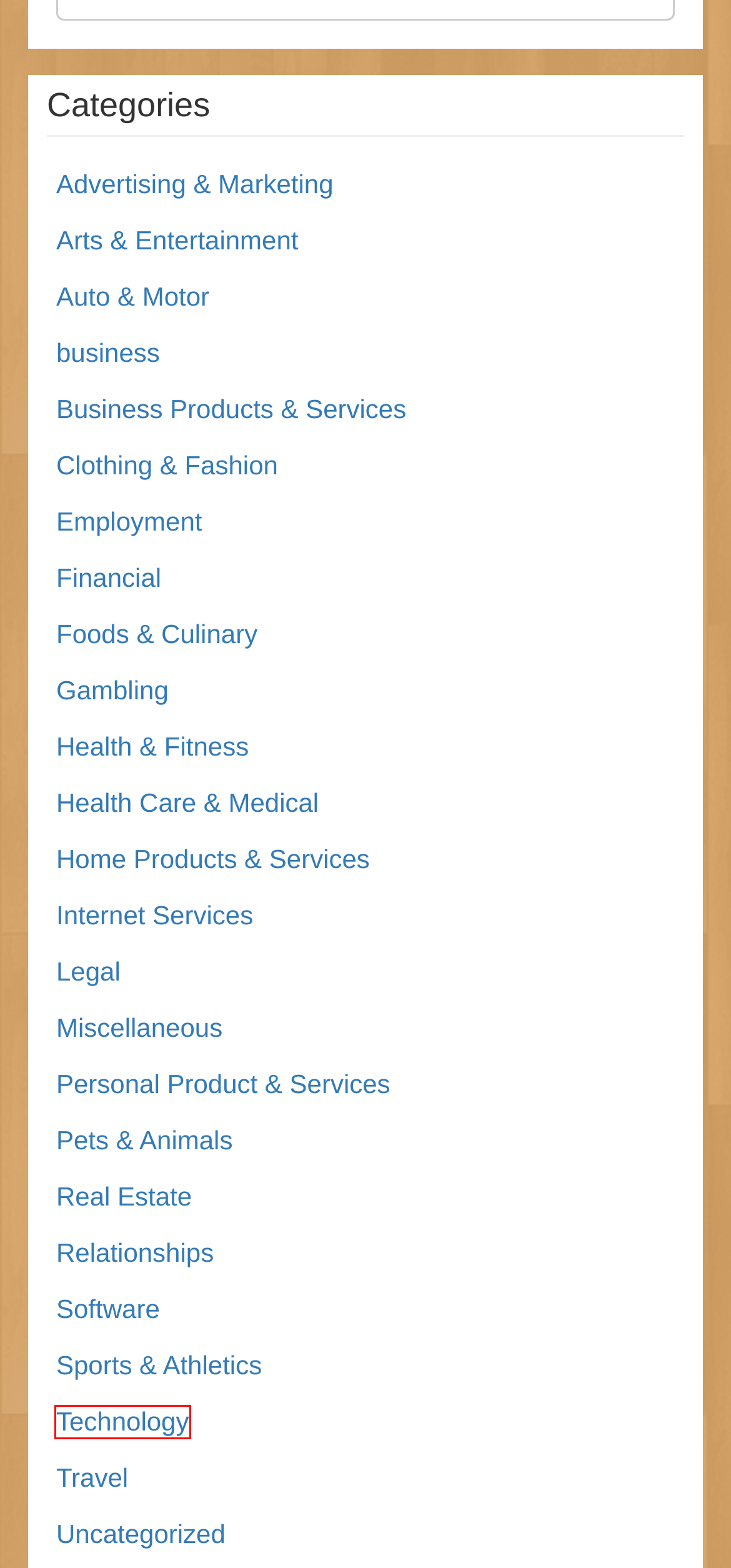You have a screenshot showing a webpage with a red bounding box highlighting an element. Choose the webpage description that best fits the new webpage after clicking the highlighted element. The descriptions are:
A. Auto & Motor – Business and Finance Articles
B. Health & Fitness – Business and Finance Articles
C. Technology – Business and Finance Articles
D. Legal – Business and Finance Articles
E. Health Care & Medical – Business and Finance Articles
F. Foods & Culinary – Business and Finance Articles
G. Advertising & Marketing – Business and Finance Articles
H. Personal Product & Services – Business and Finance Articles

C